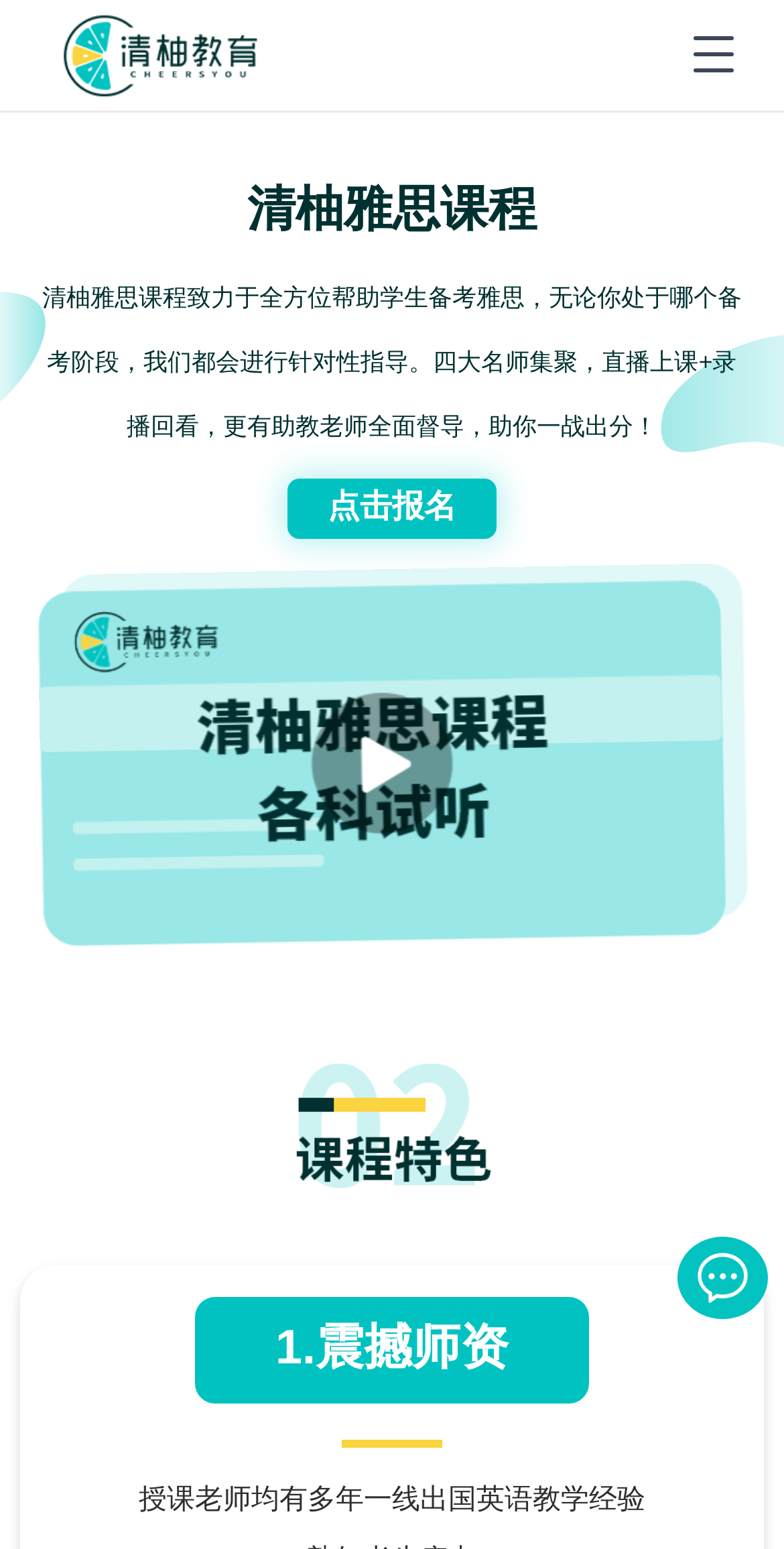Give the bounding box coordinates for the element described by: "点击报名Get it Now".

[0.367, 0.309, 0.633, 0.348]